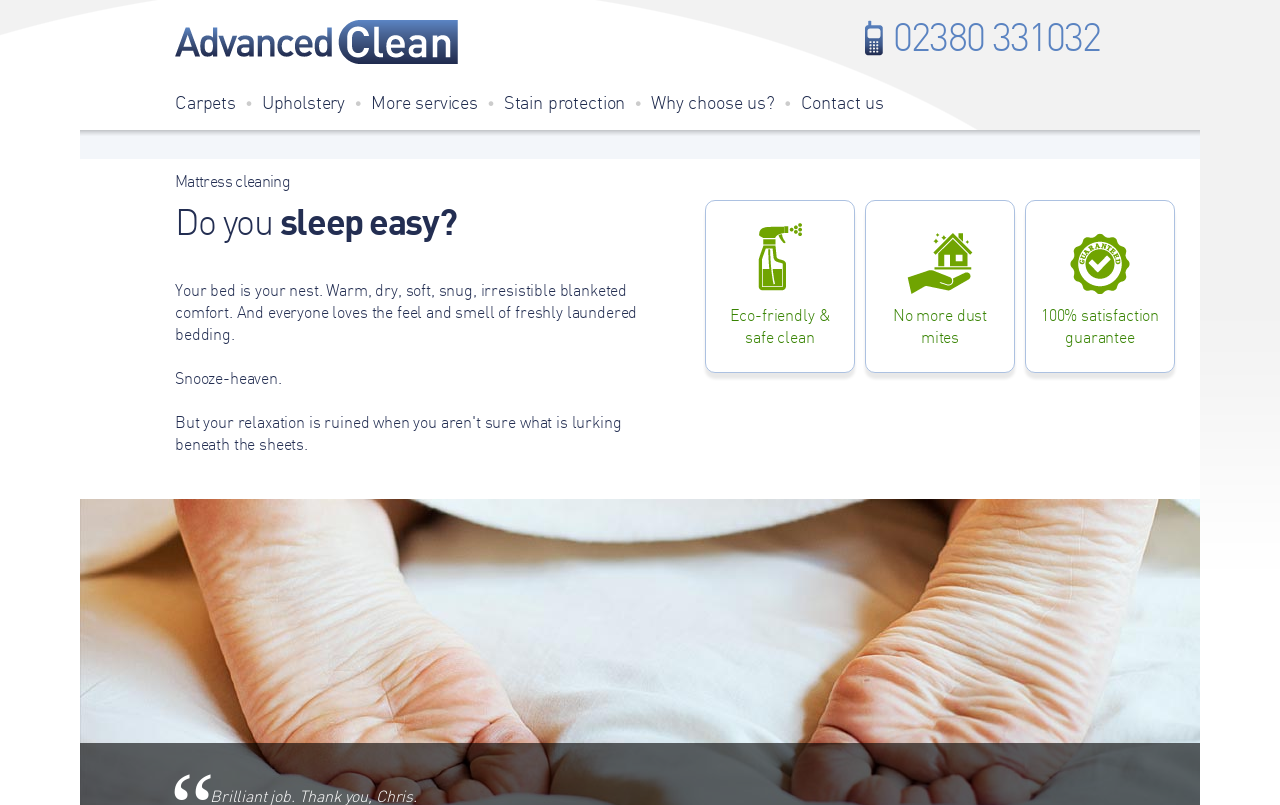Elaborate on the webpage's design and content in a detailed caption.

The webpage is about professional mattress cleaning services offered by Advanced Clean. At the top, there are two links, one to "Advanced Clean" and another to a phone number "02380 331032", positioned side by side. Below them, there are six links in a row, including "Carpets", "Upholstery", "More services", "Stain protection", "Why choose us?", and "Contact us", which are evenly spaced and aligned horizontally.

The main content of the page starts with a heading "Mattress cleaning" followed by another heading "Do you sleep easy?" Below these headings, there is a paragraph of text describing the comfort and feel of a clean bed. The text is positioned in the top-left section of the page.

Further down, there are two short sentences, "Snooze-heaven" and "Eco-friendly & safe clean", positioned one below the other. To the right of these sentences, there are three short phrases, "No more dust mites", "100% satisfaction", and "guarantee", which are stacked vertically.

At the bottom of the page, there is a heading "Carpet cleaning" positioned near the left edge of the page.